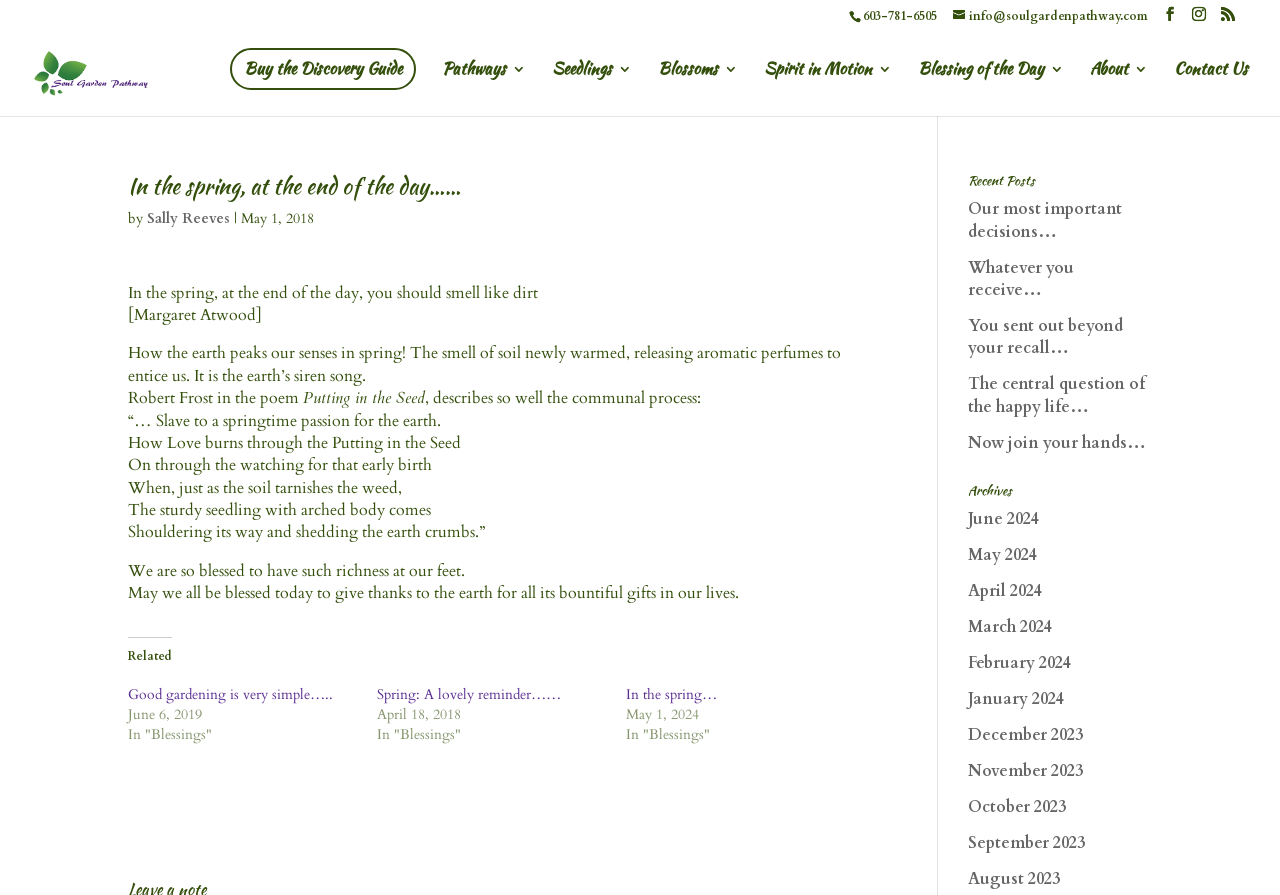Please determine the bounding box coordinates of the element's region to click in order to carry out the following instruction: "Contact Us". The coordinates should be four float numbers between 0 and 1, i.e., [left, top, right, bottom].

[0.917, 0.069, 0.975, 0.13]